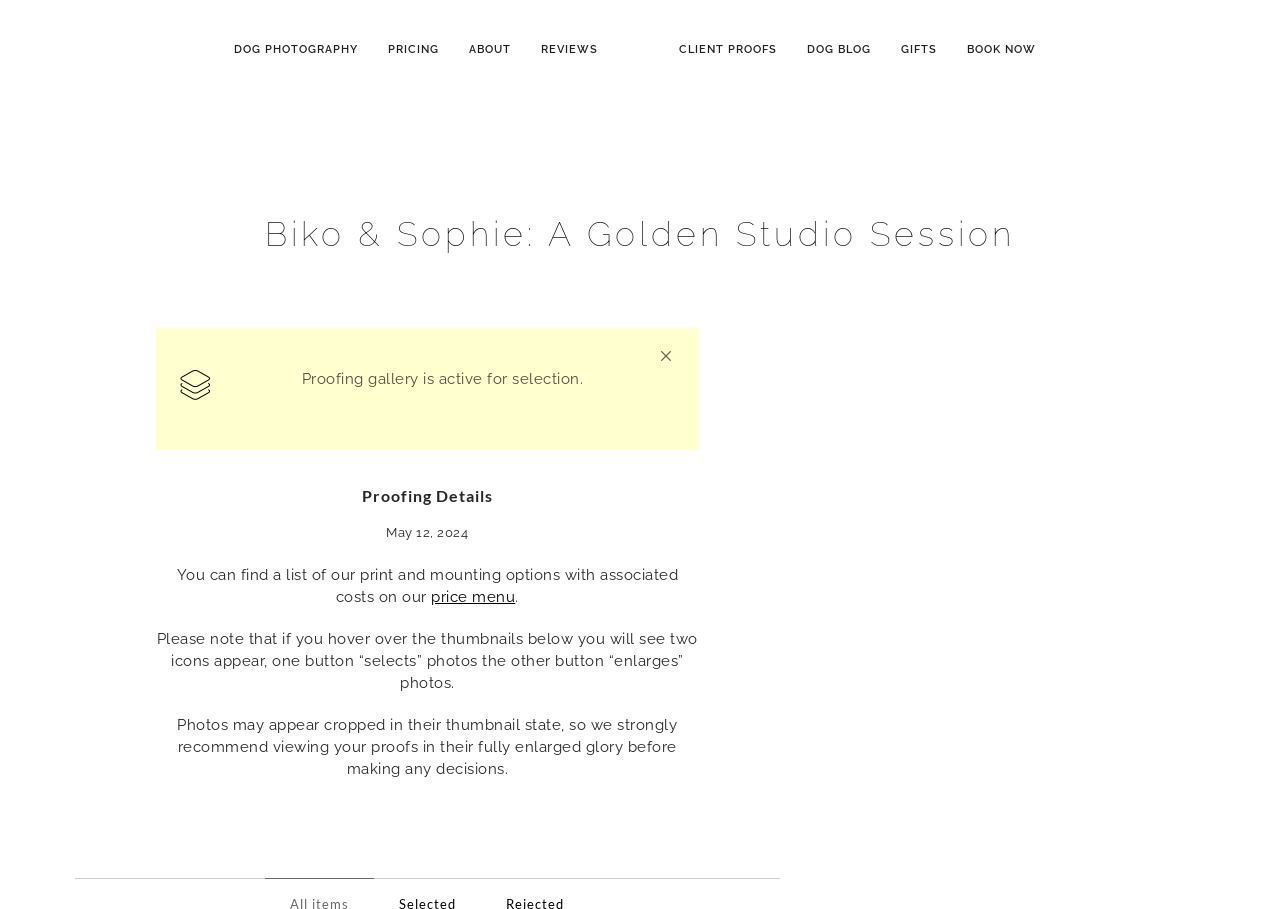Please identify the bounding box coordinates of the clickable area that will allow you to execute the instruction: "Go to the 'GIFTS' page".

[0.704, 0.0, 0.732, 0.11]